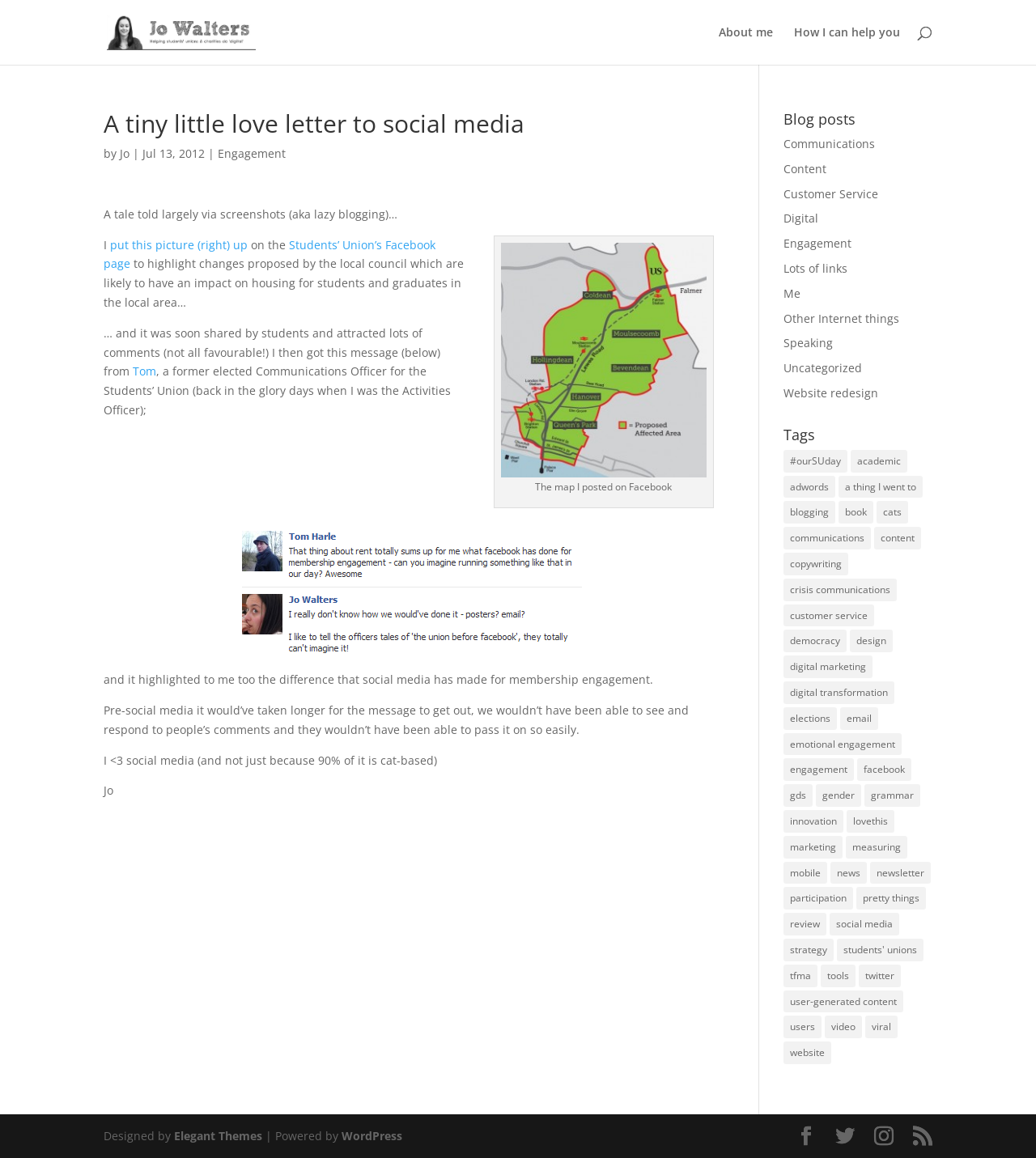Please identify the bounding box coordinates of the element that needs to be clicked to perform the following instruction: "Search for something".

[0.1, 0.0, 0.9, 0.001]